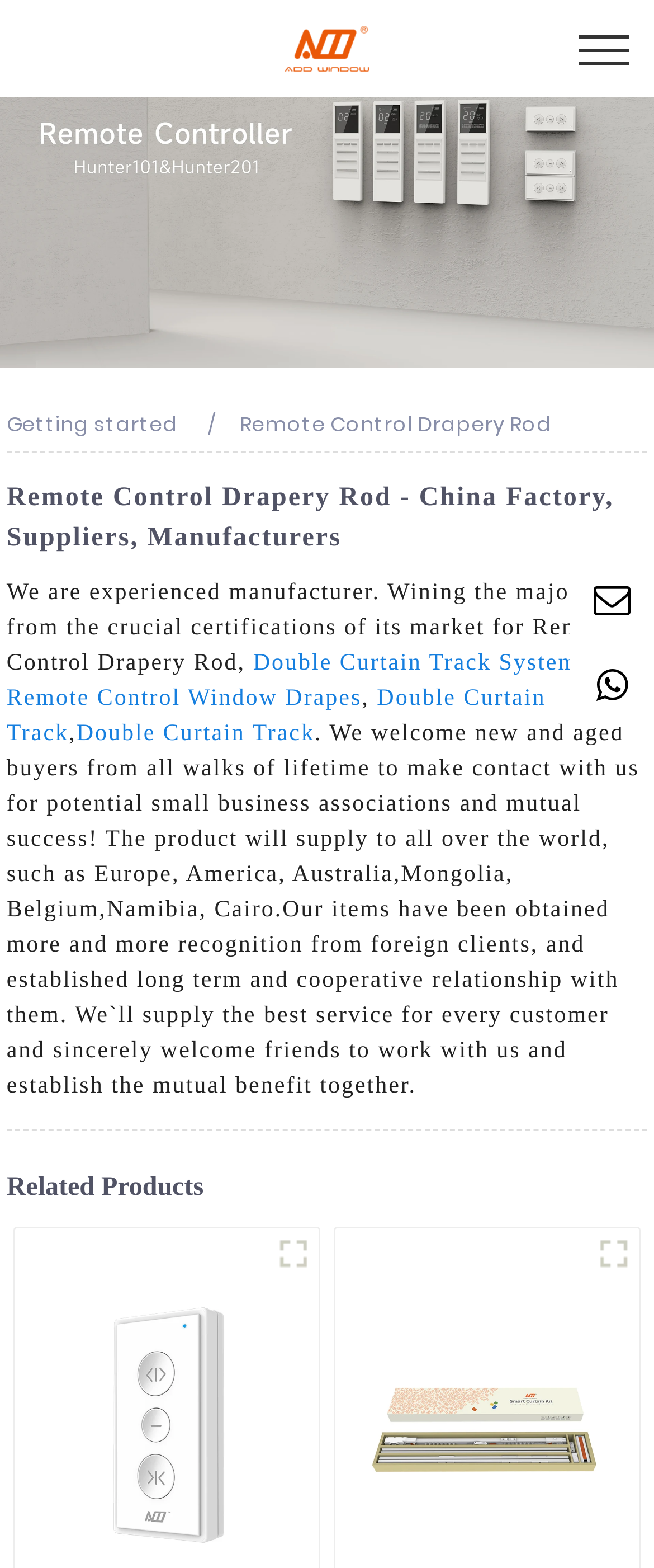Locate the bounding box of the user interface element based on this description: "alt="logo"".

[0.428, 0.019, 0.572, 0.041]